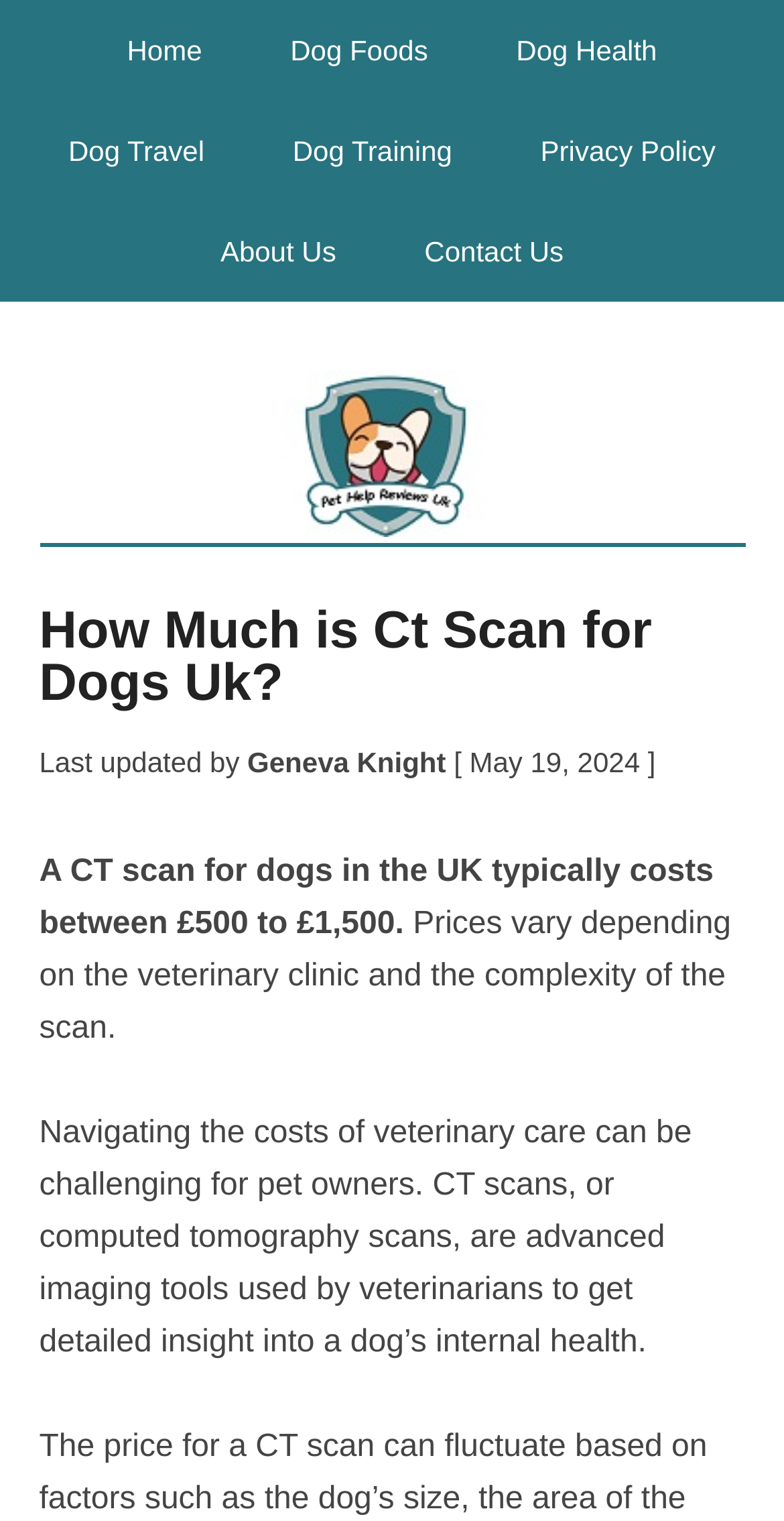Who last updated the webpage?
Provide a fully detailed and comprehensive answer to the question.

I found this information in the section that starts with 'Last updated by' which mentions the name of the person who last updated the webpage.